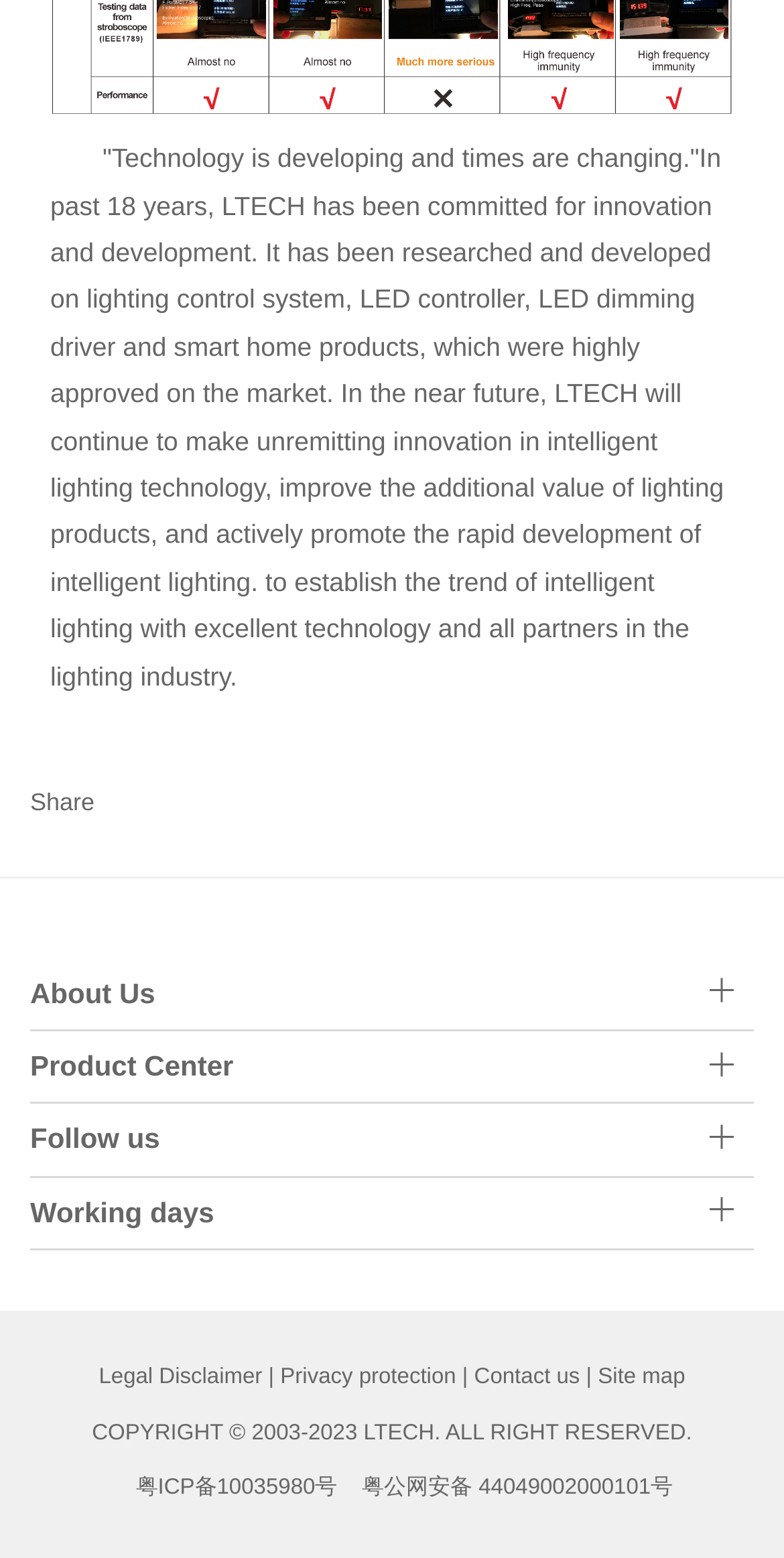Please find the bounding box coordinates for the clickable element needed to perform this instruction: "Visit Product Center".

[0.038, 0.675, 0.962, 0.695]